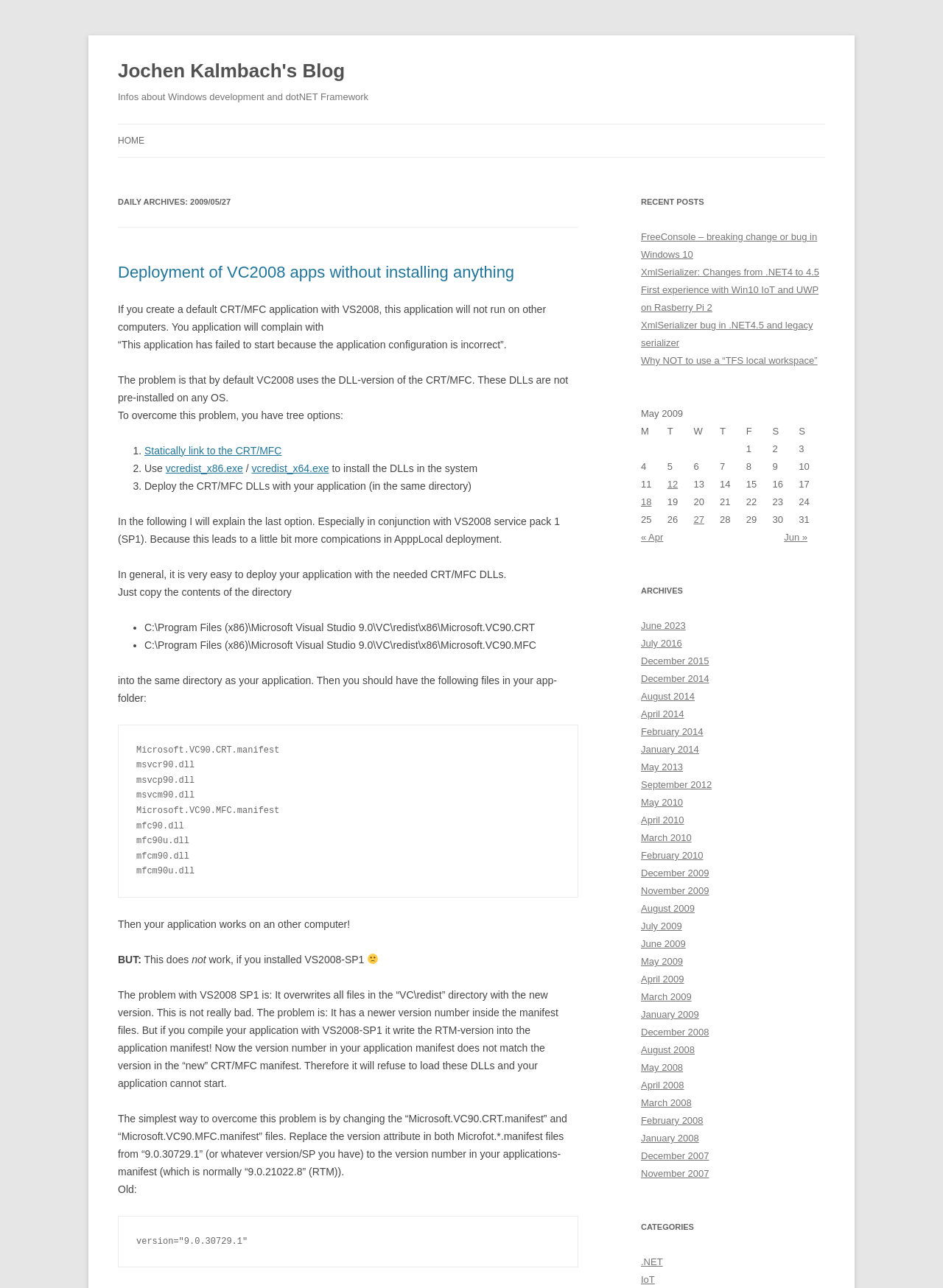Extract the bounding box for the UI element that matches this description: "Jochen Kalmbach's Blog".

[0.125, 0.041, 0.366, 0.069]